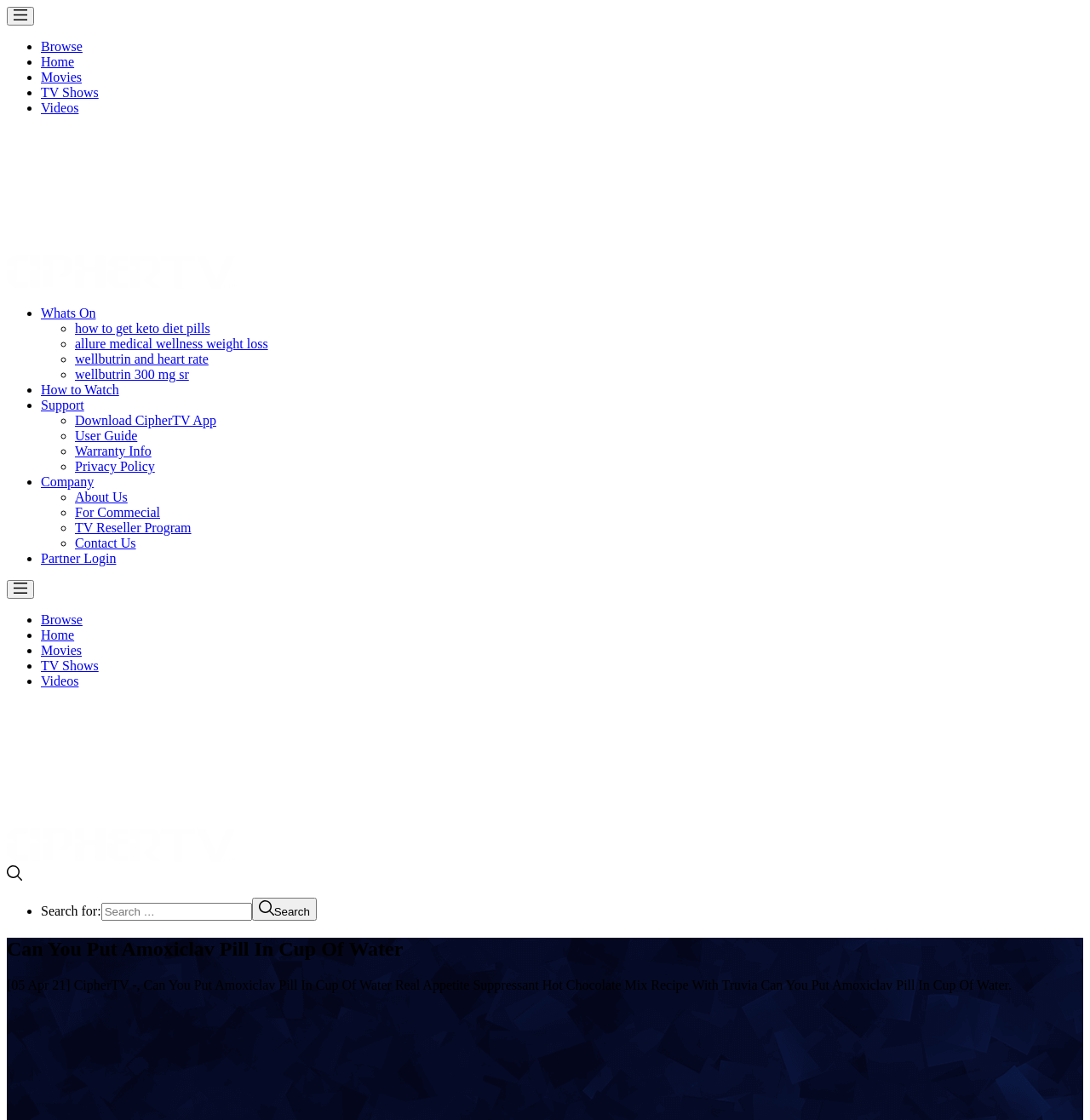Specify the bounding box coordinates of the area to click in order to follow the given instruction: "Click the Support link."

[0.038, 0.355, 0.077, 0.368]